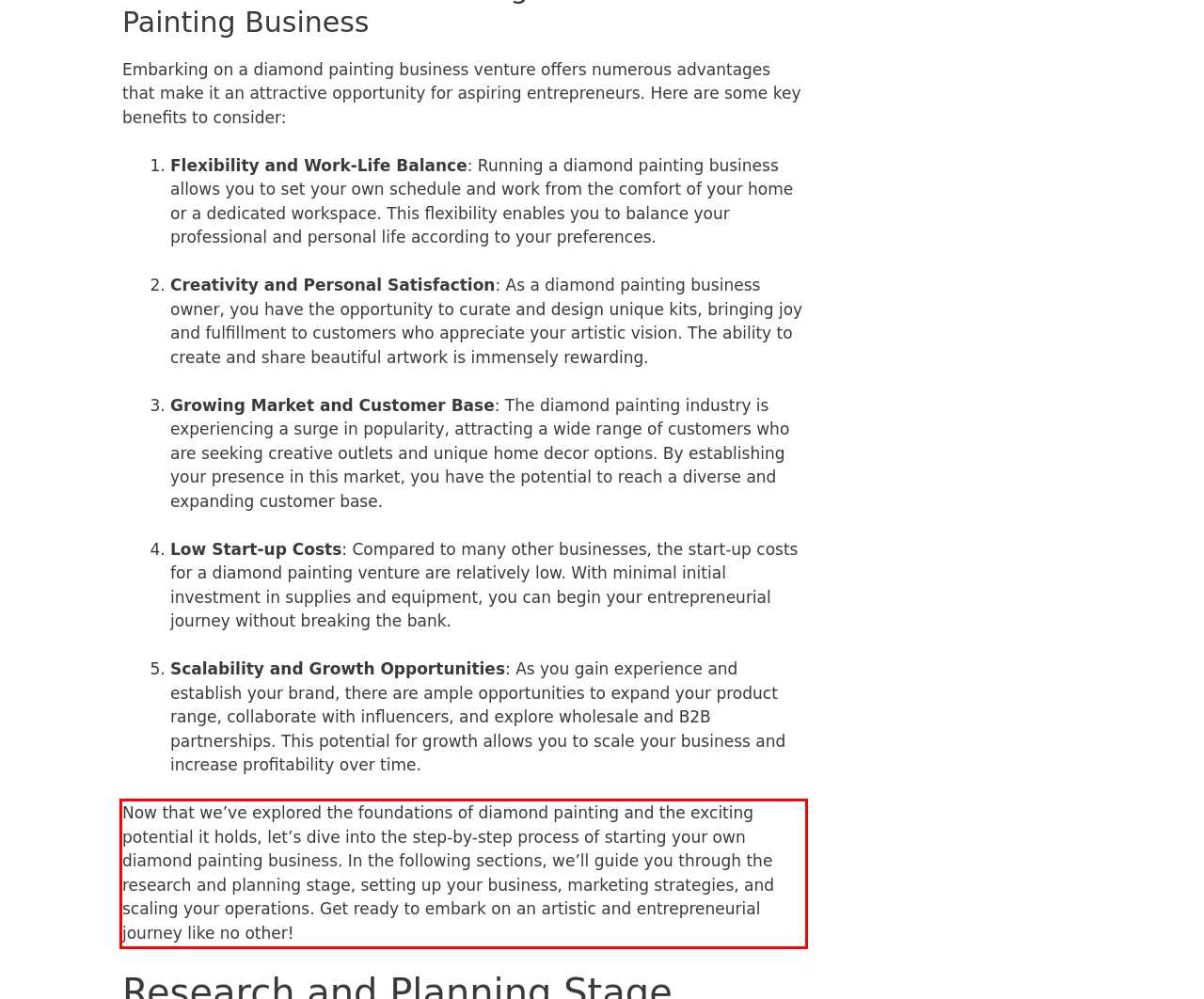Identify the text inside the red bounding box on the provided webpage screenshot by performing OCR.

Now that we’ve explored the foundations of diamond painting and the exciting potential it holds, let’s dive into the step-by-step process of starting your own diamond painting business. In the following sections, we’ll guide you through the research and planning stage, setting up your business, marketing strategies, and scaling your operations. Get ready to embark on an artistic and entrepreneurial journey like no other!